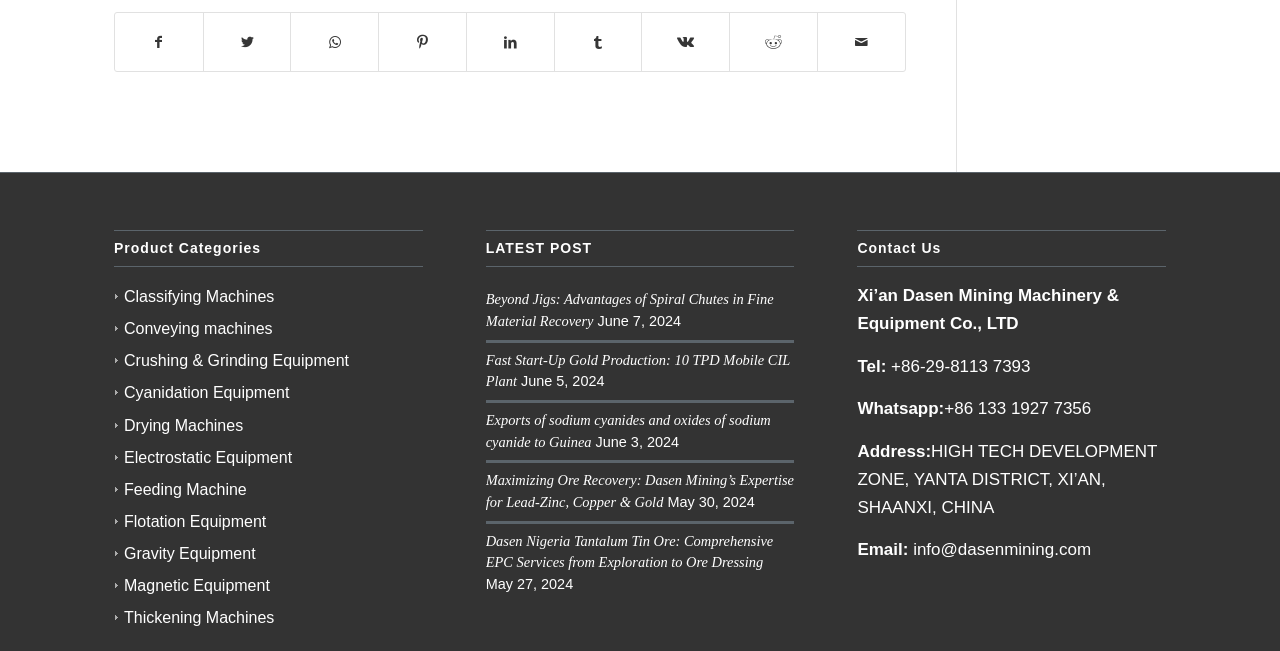What is the topic of the webpage?
Could you please answer the question thoroughly and with as much detail as possible?

The webpage appears to be about mining machinery and equipment, as it lists various categories of machines, provides news and articles related to mining, and offers contact information for a company that specializes in mining machinery and equipment.